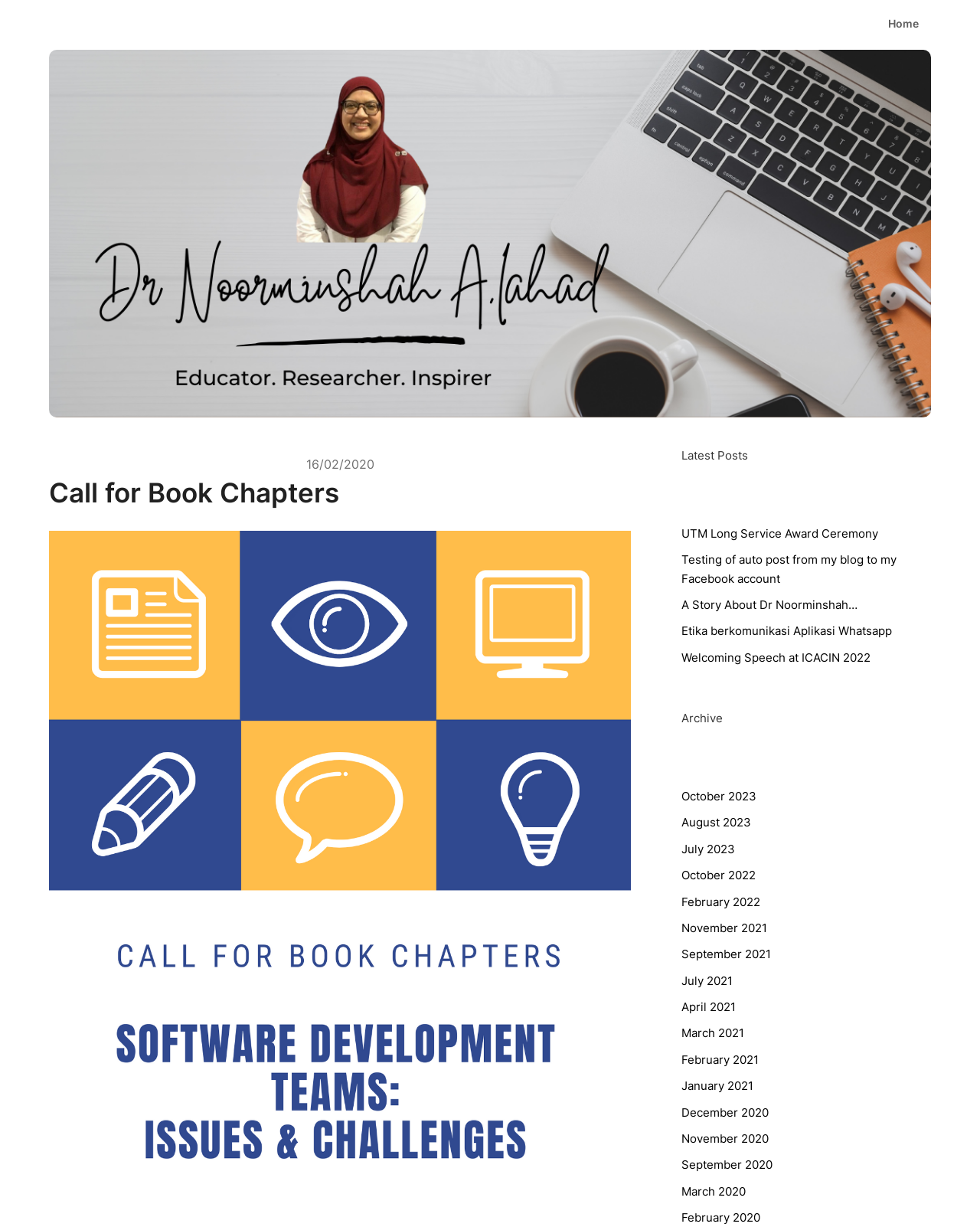What type of content is available on this webpage?
Could you answer the question in a detailed manner, providing as much information as possible?

The webpage contains a list of links to various posts, including 'UTM Long Service Award Ceremony', 'Testing of auto post from my blog to my Facebook account', and others, suggesting that it is a blog or a collection of blog posts.